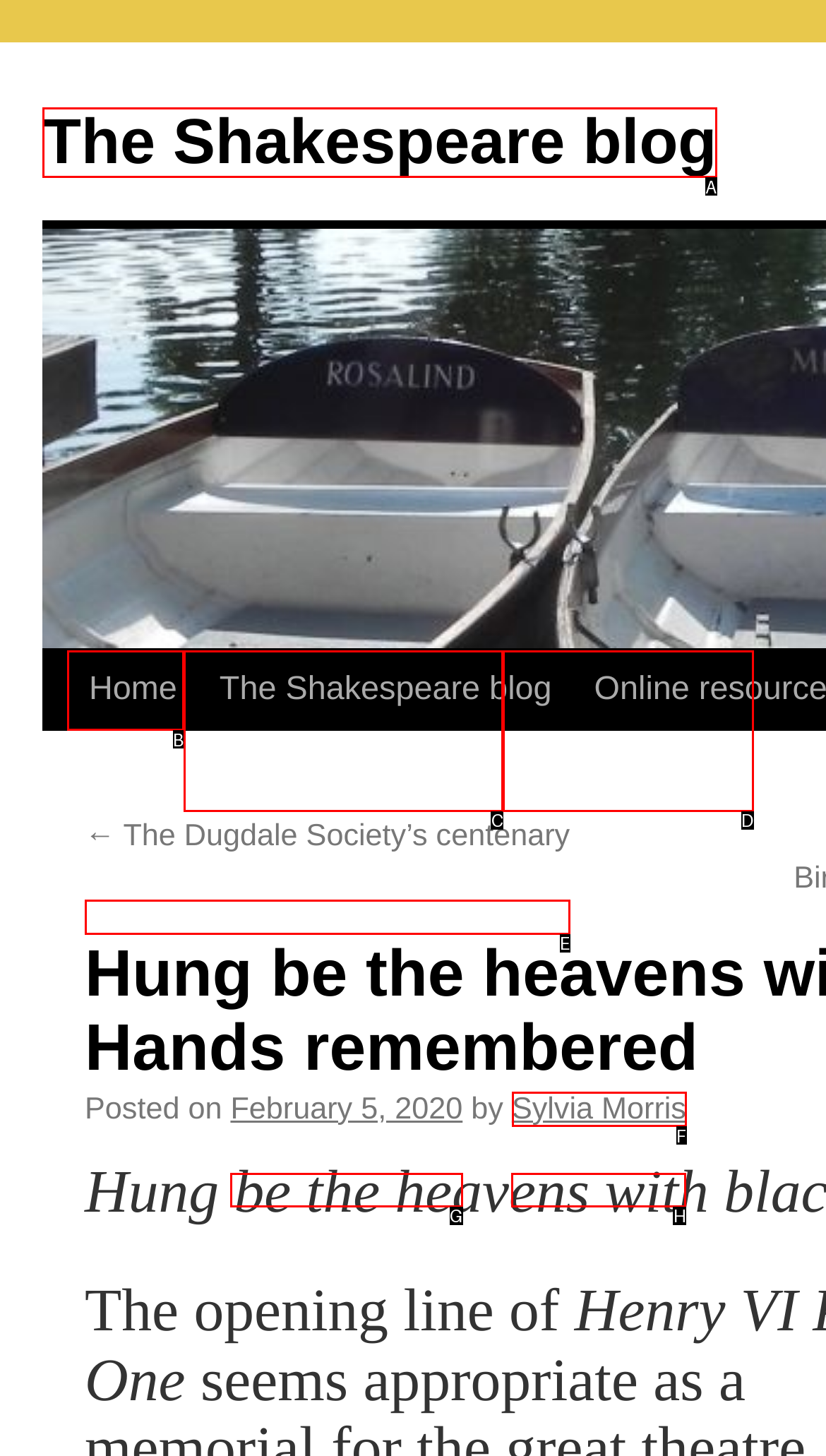Which option should you click on to fulfill this task: view the author's profile? Answer with the letter of the correct choice.

F